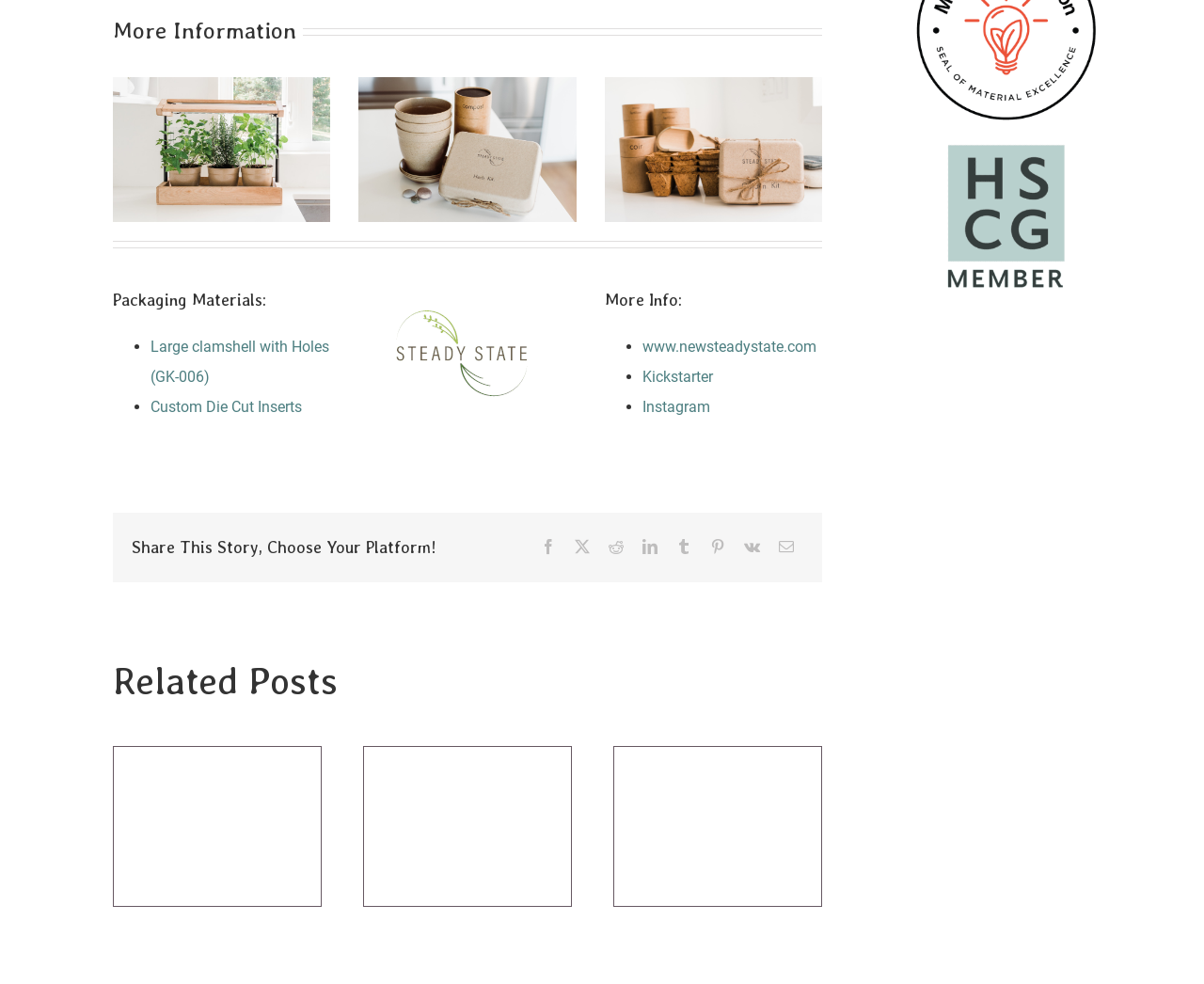Determine the bounding box coordinates of the area to click in order to meet this instruction: "Share this story on Facebook".

[0.441, 0.541, 0.47, 0.572]